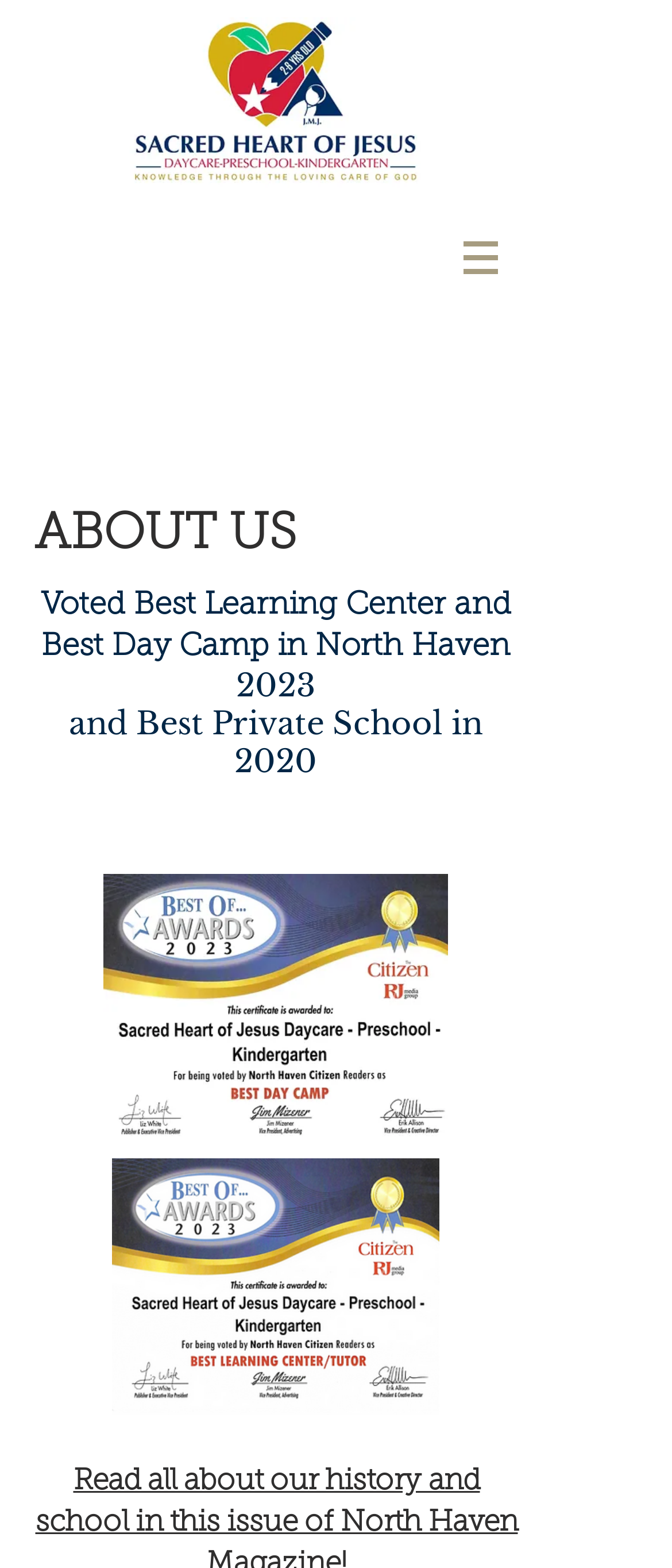What is the type of navigation menu on the webpage?
Please give a detailed and thorough answer to the question, covering all relevant points.

The navigation menu on the webpage is labeled as 'Site', which is a button with a popup menu.